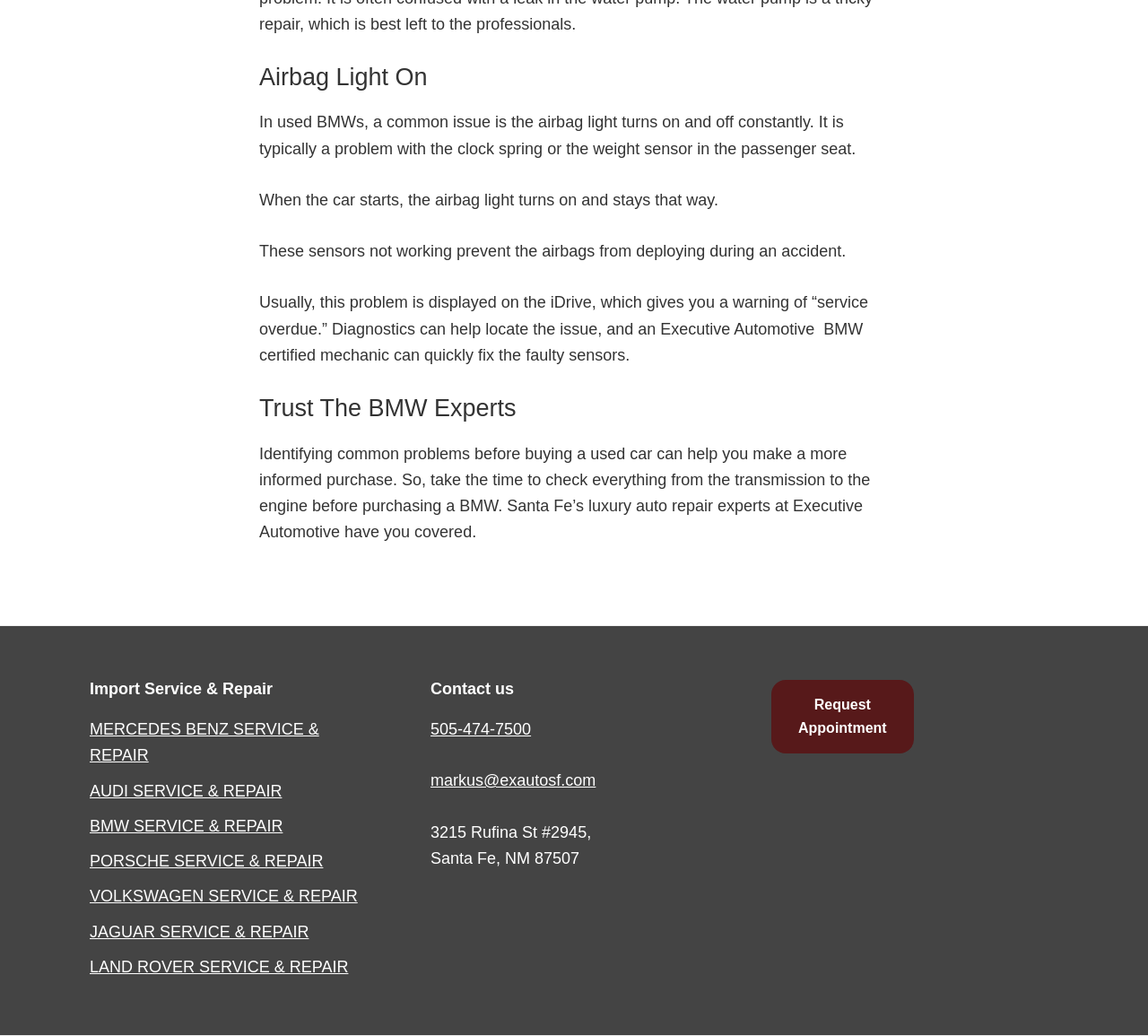Could you find the bounding box coordinates of the clickable area to complete this instruction: "Click Request Appointment"?

[0.672, 0.656, 0.796, 0.727]